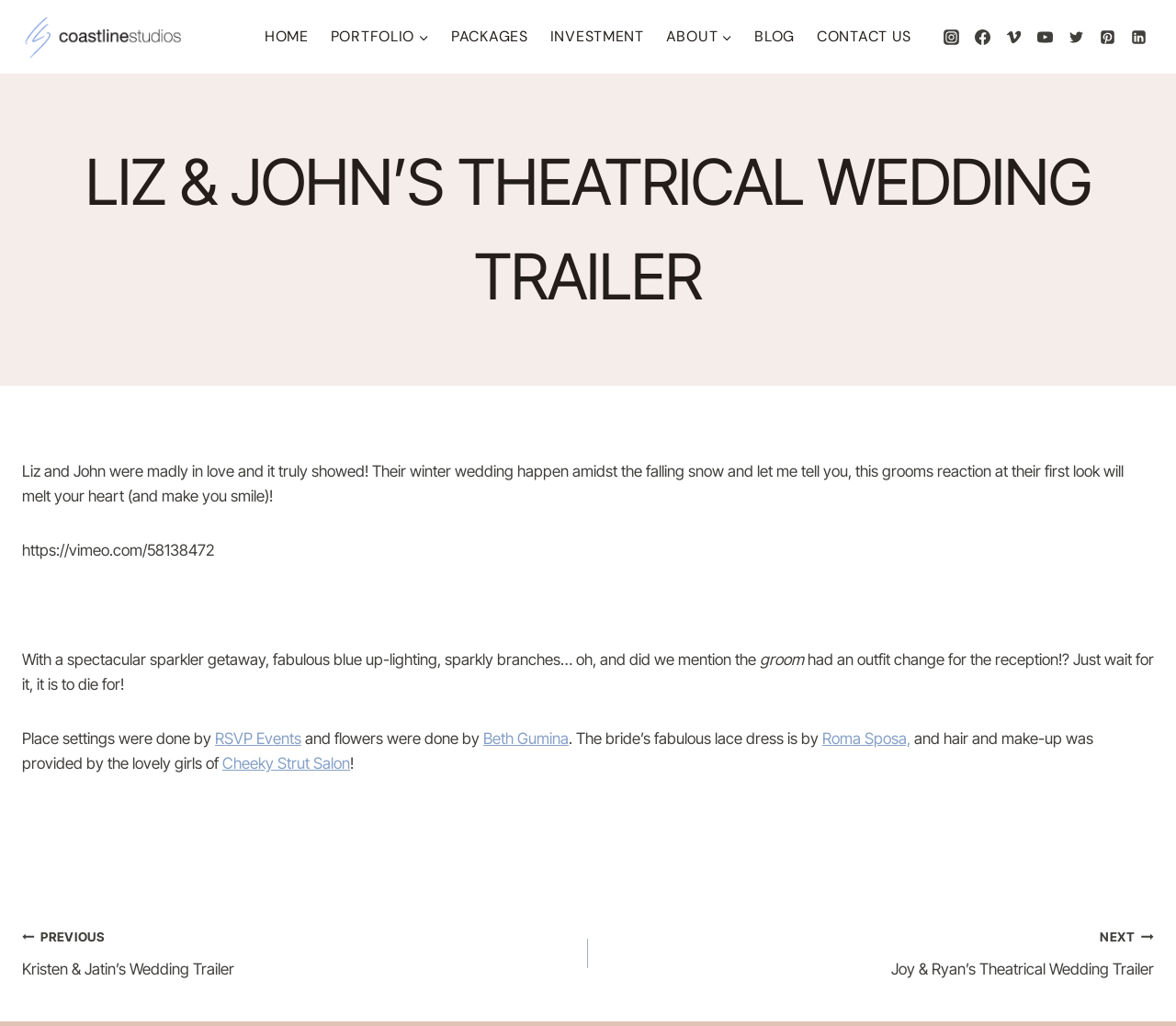What is the name of the salon that provided hair and makeup services for the wedding?
Answer the question with just one word or phrase using the image.

Cheeky Strut Salon